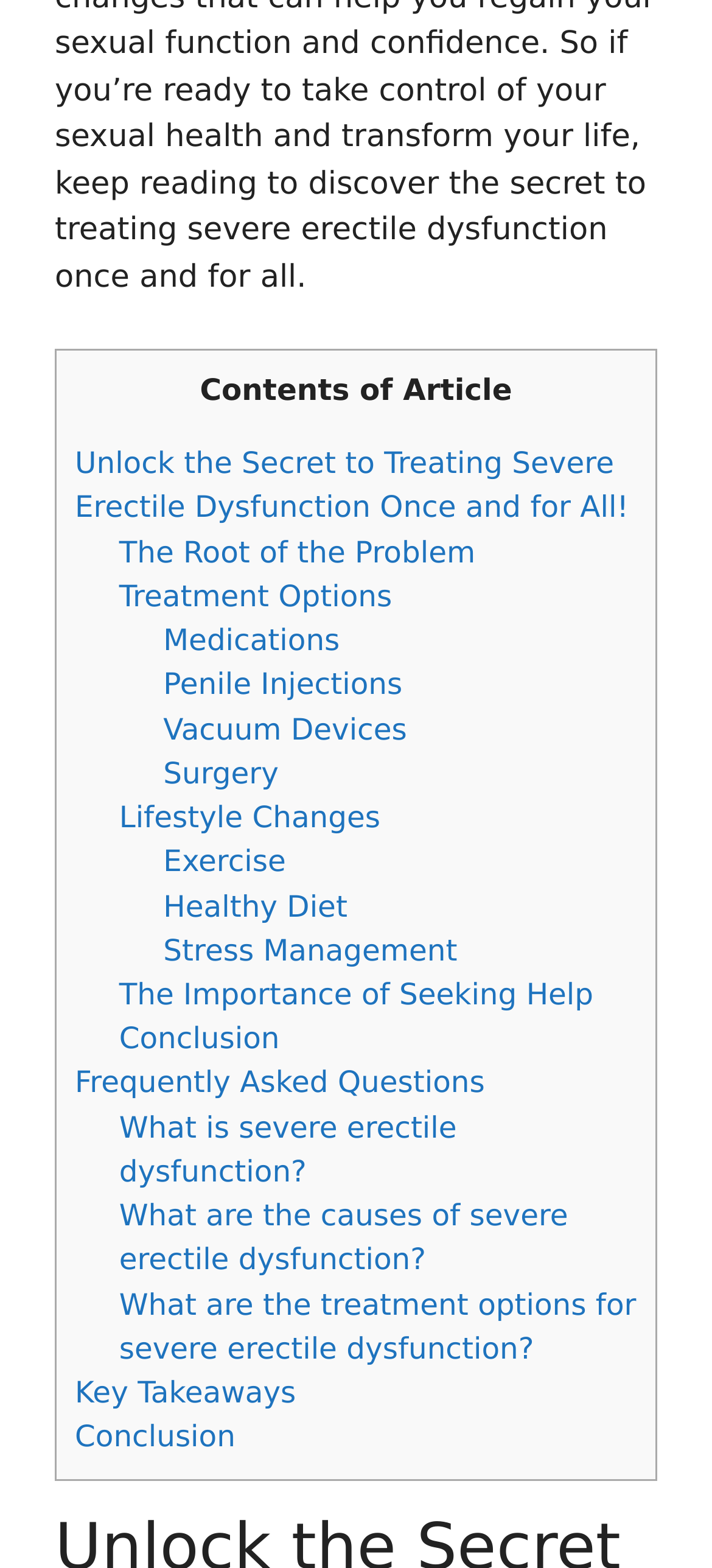Find the bounding box coordinates of the area that needs to be clicked in order to achieve the following instruction: "Learn about the root of the problem". The coordinates should be specified as four float numbers between 0 and 1, i.e., [left, top, right, bottom].

[0.167, 0.341, 0.668, 0.363]